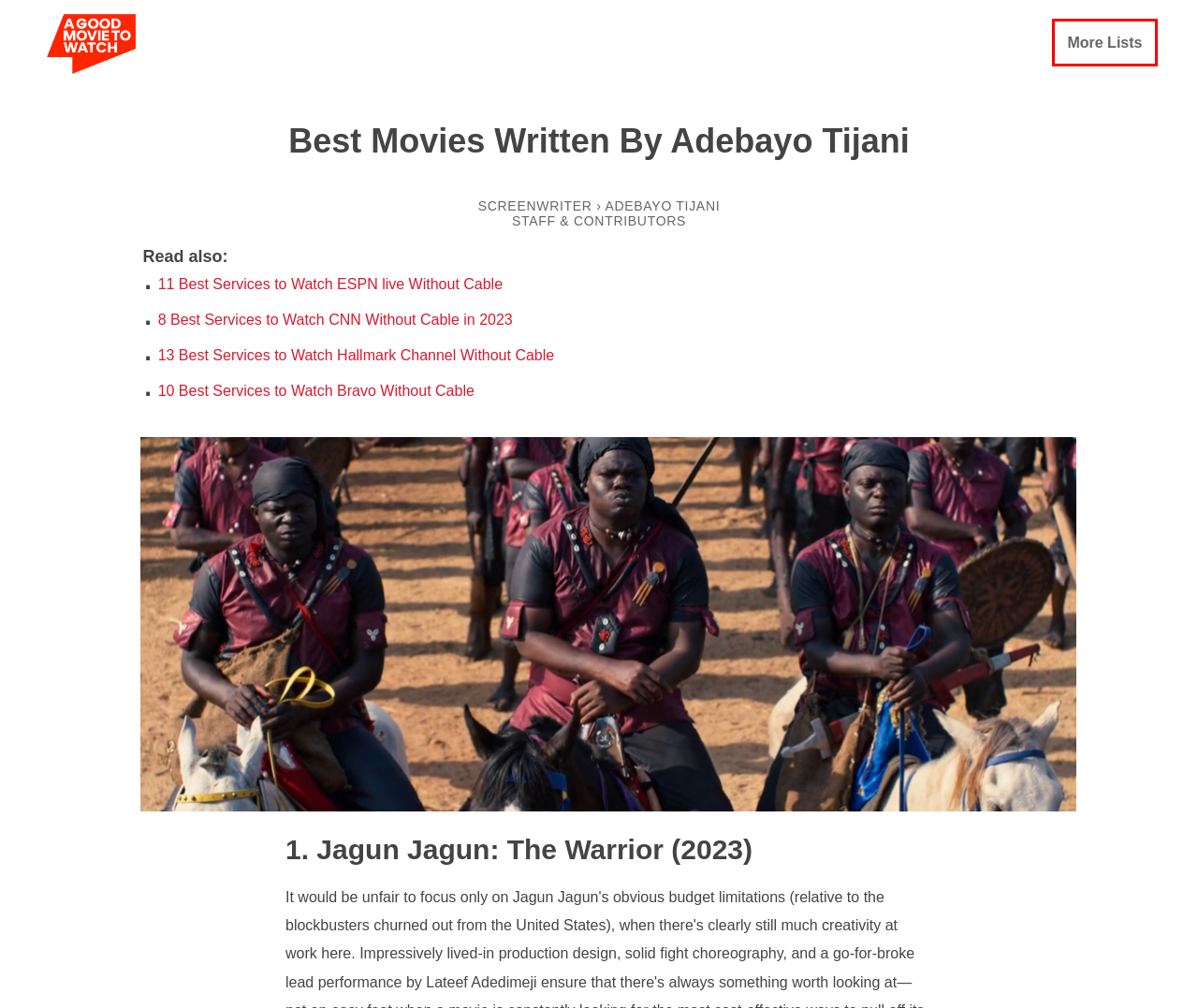You are presented with a screenshot of a webpage with a red bounding box. Select the webpage description that most closely matches the new webpage after clicking the element inside the red bounding box. The options are:
A. 339 Best Movies Written By Female writer | agoodmovietowatch
B. 9 Best Services to Watch CNN Without Cable in 2024 | agoodmovietowatch
C. Jagun Jagun: The Warrior (2023) Movie Review - A Good Movie to Watch
D. 14 Best Services to Watch Hallmark Channel Without Cable | agoodmovietowatch
E. 11 Best Services to Watch ESPN live Without Cable | agoodmovietowatch
F. A Good Guide - To Movies & Shows - A Good Movie To Watch
G. Which streaming service to get? Cord-cutting Search Engine - A Good Movie to Watch
H. How to Watch Bravo Live Without Cable in 2024 | agoodmovietowatch

F